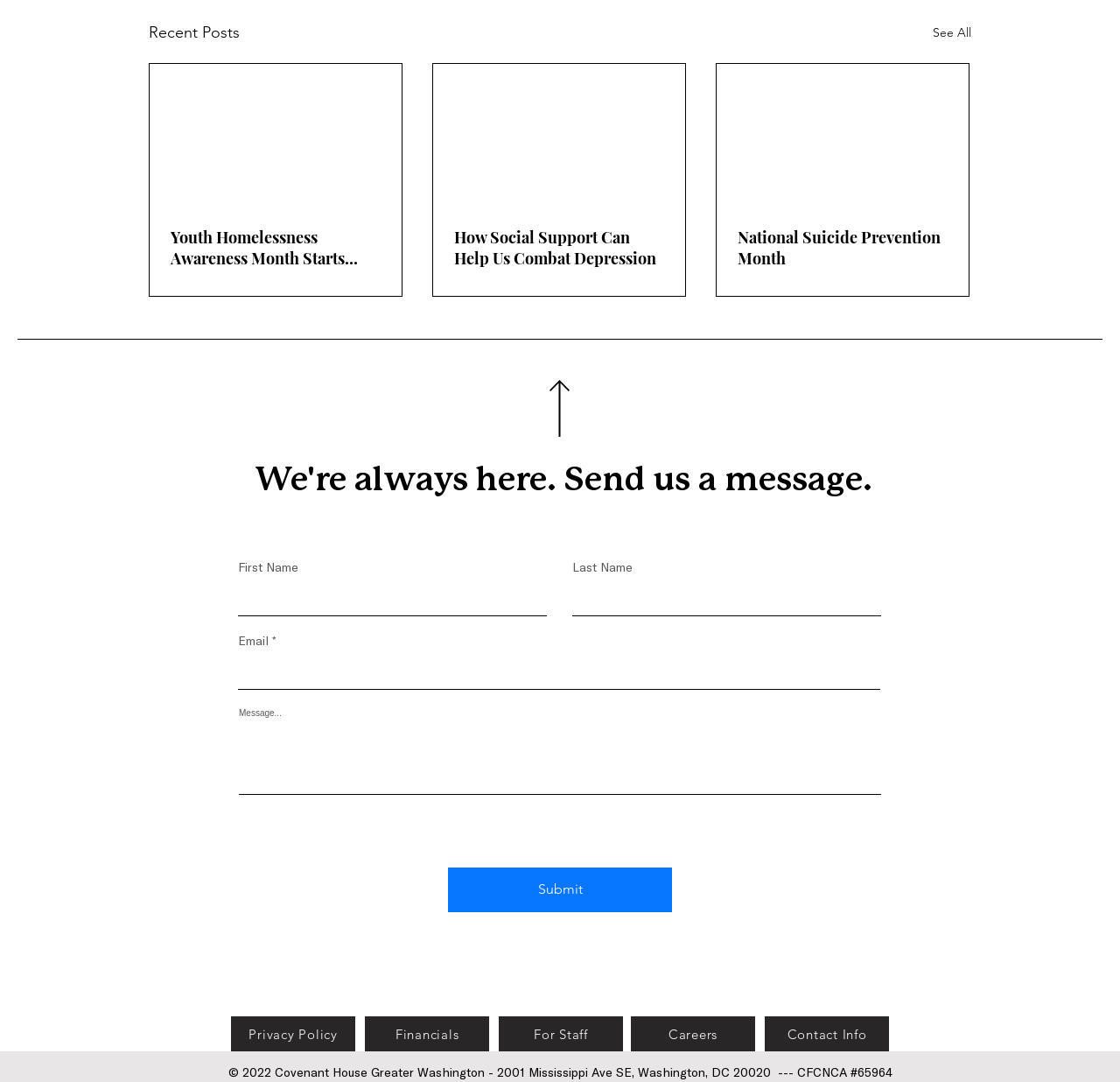What is the name of the organization?
Ensure your answer is thorough and detailed.

The footer of the webpage contains a copyright notice with the name 'Covenant House Greater Washington' and an address in Washington, DC.